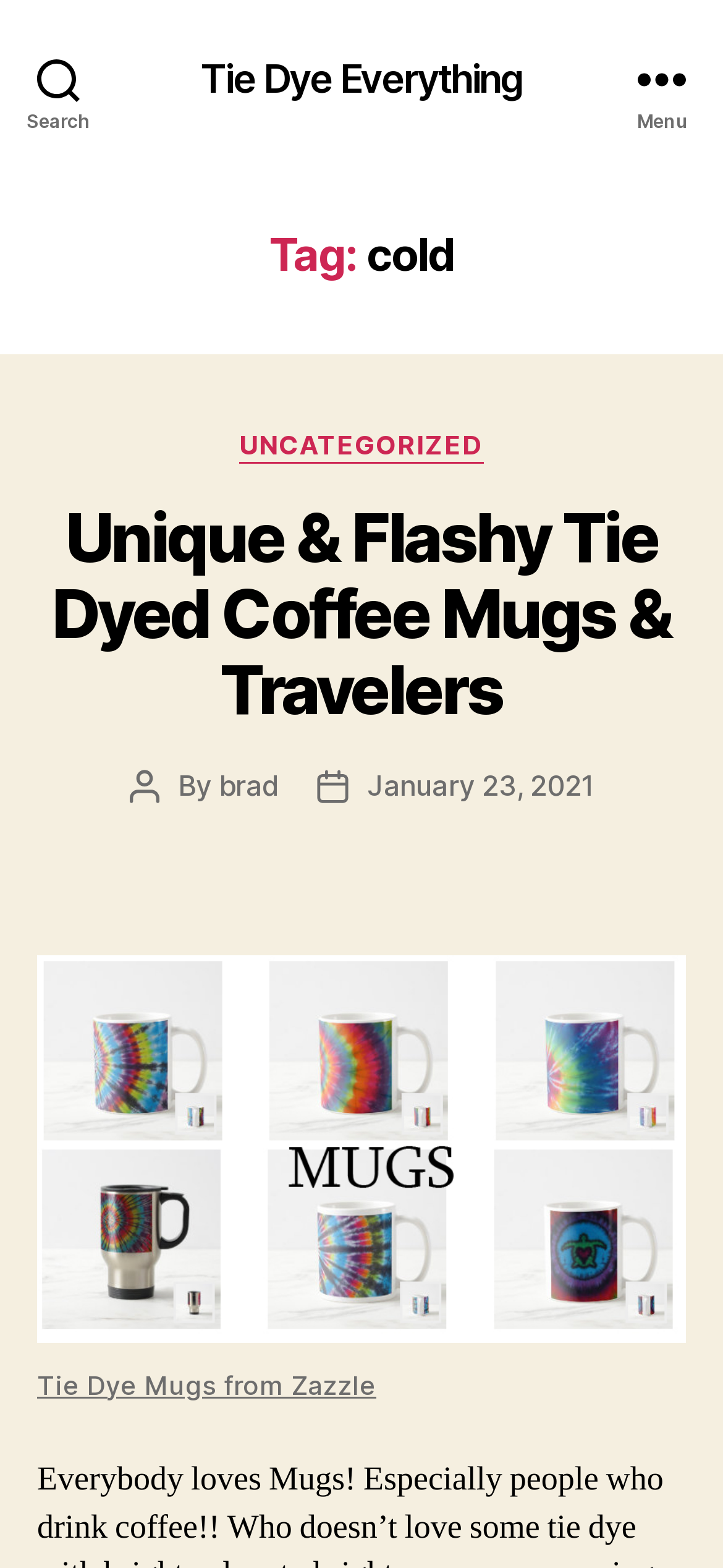Answer briefly with one word or phrase:
How many buttons are in the top navigation bar?

2